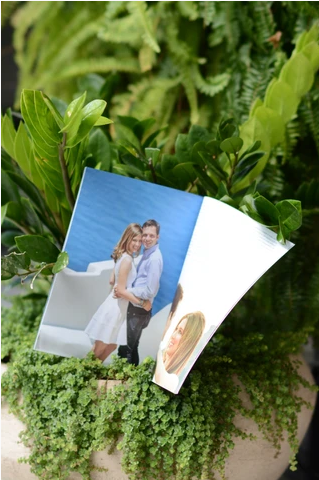Present an elaborate depiction of the scene captured in the image.

The image features a beautifully presented magazine photo placed among lush green foliage. In the forefront, a couple stands together smiling against a picturesque blue backdrop, showcasing a moment filled with joy and connection. The elegant magazine, partially open, hints at being part of a wedding invitation or favor, inviting guests to a preview of personal moments. This visual representation accentuates the theme of personalization and celebration, perfectly aligned with the idea of turning cherished engagement photos into memorable keepsakes for wedding guests. The surrounding greenery adds a fresh and vibrant touch, complementing the overall aesthetic of romance and nature.